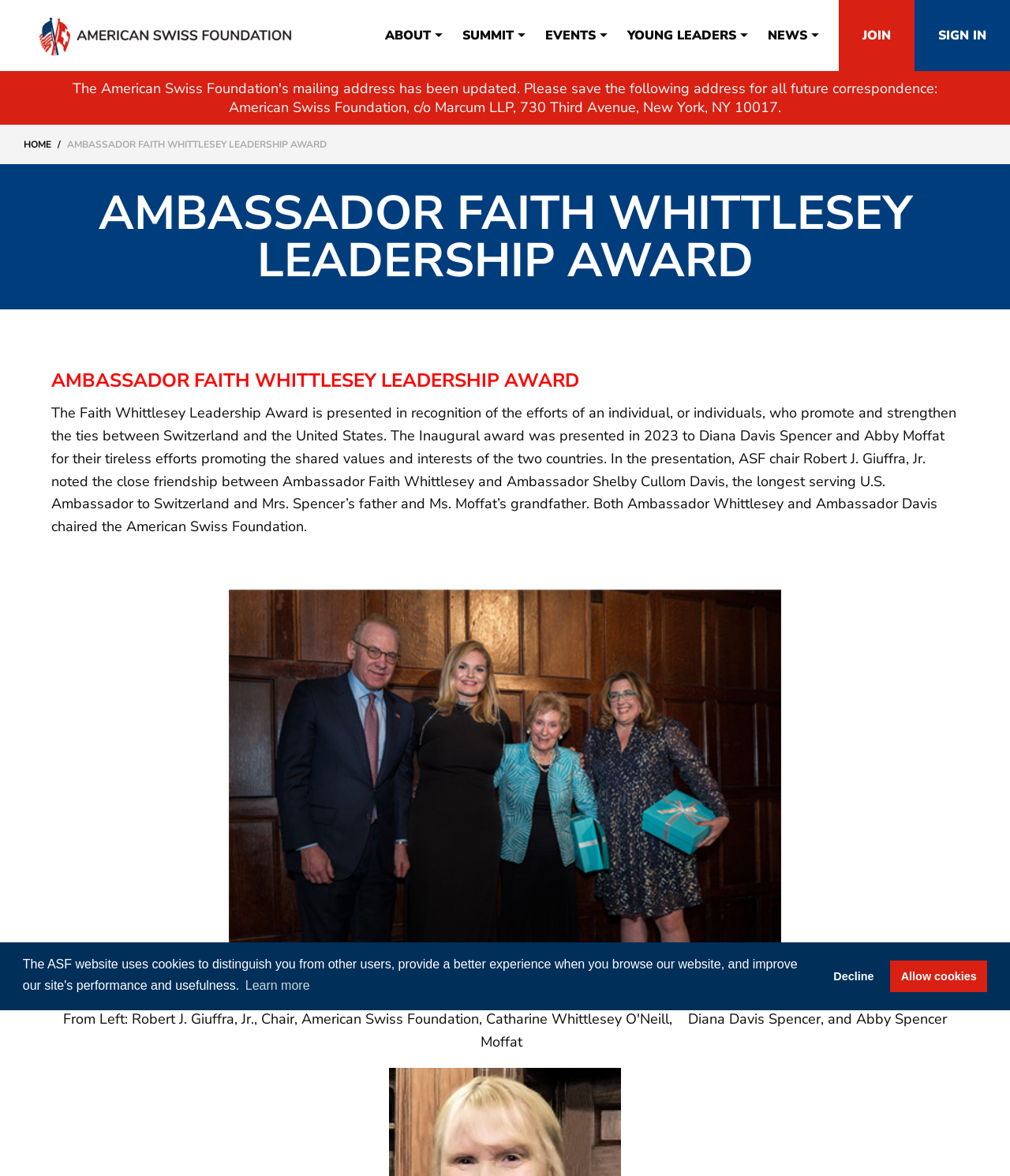Extract the primary headline from the webpage and present its text.

AMBASSADOR FAITH WHITTLESEY LEADERSHIP AWARD